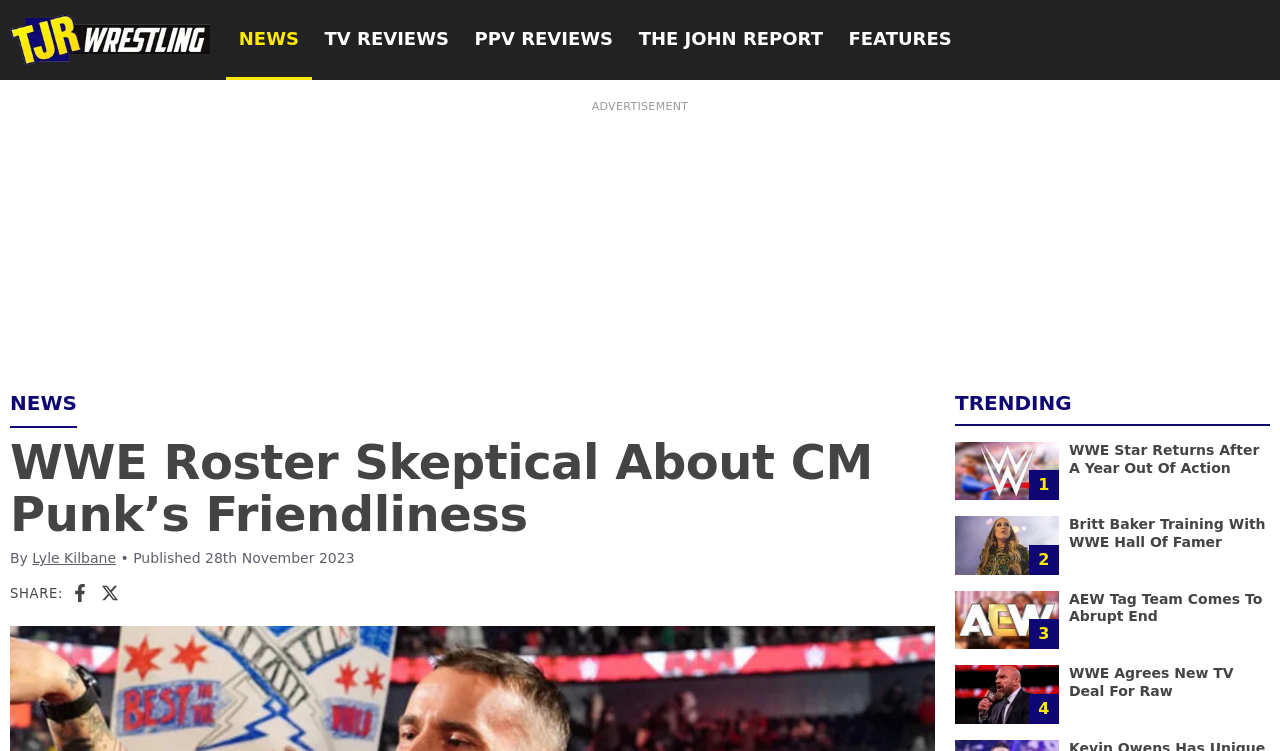Please provide the bounding box coordinates for the element that needs to be clicked to perform the instruction: "Read the trending article about WWE Star Returns After A Year Out Of Action". The coordinates must consist of four float numbers between 0 and 1, formatted as [left, top, right, bottom].

[0.835, 0.589, 0.984, 0.633]